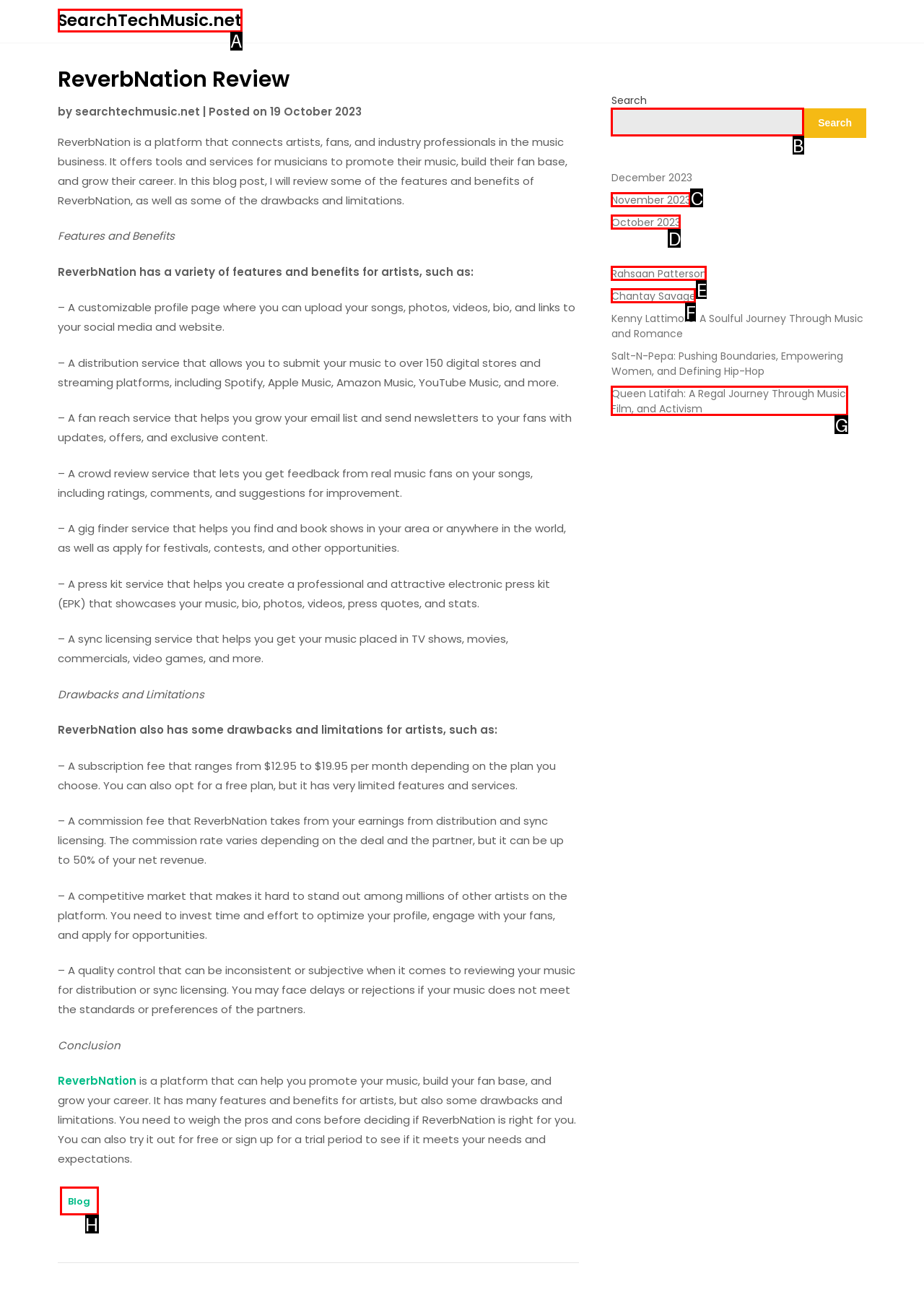Determine which option matches the element description: View "Hondo" Gallery
Answer using the letter of the correct option.

None